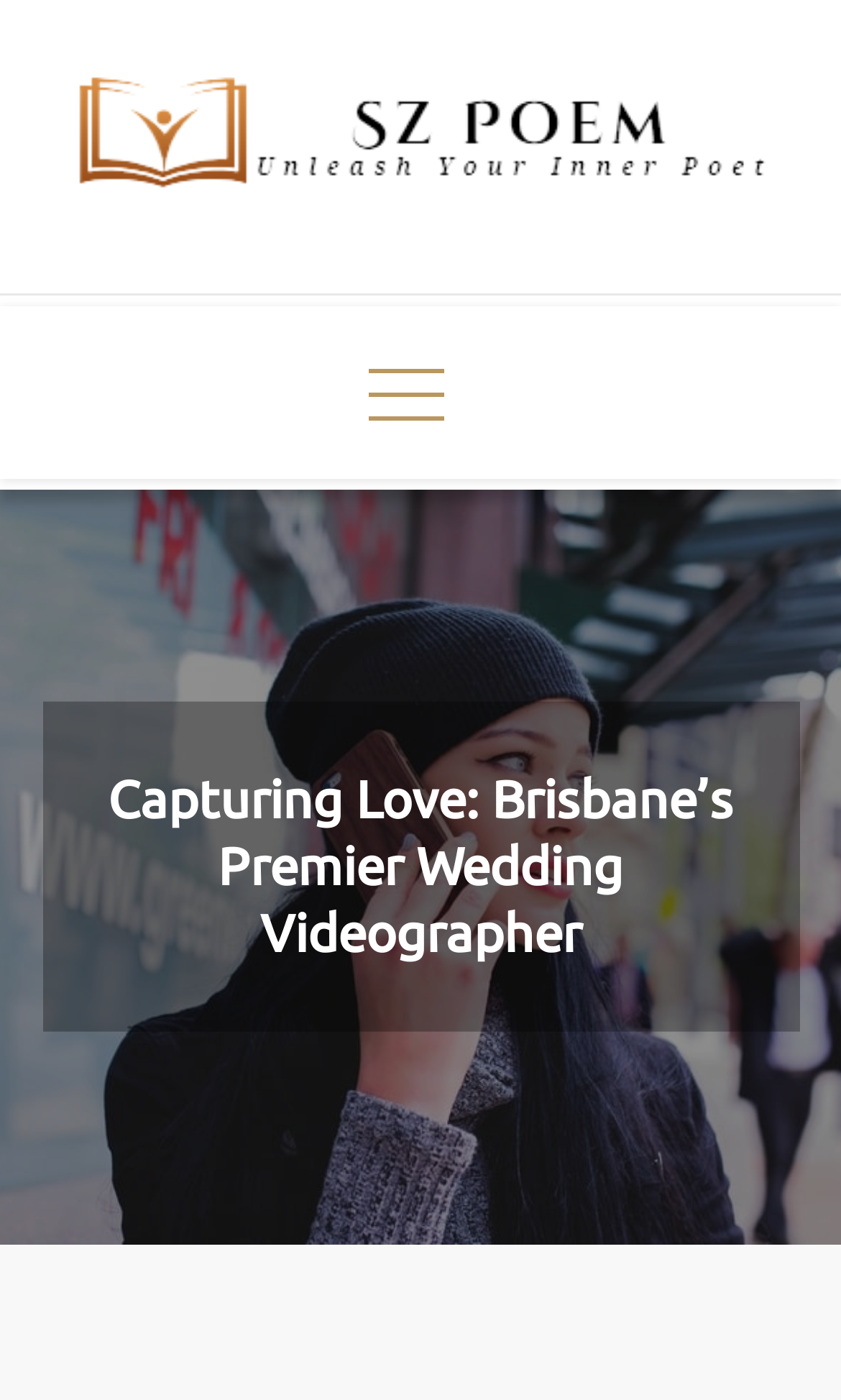Is the service provider based in Brisbane?
Please provide a single word or phrase based on the screenshot.

Yes